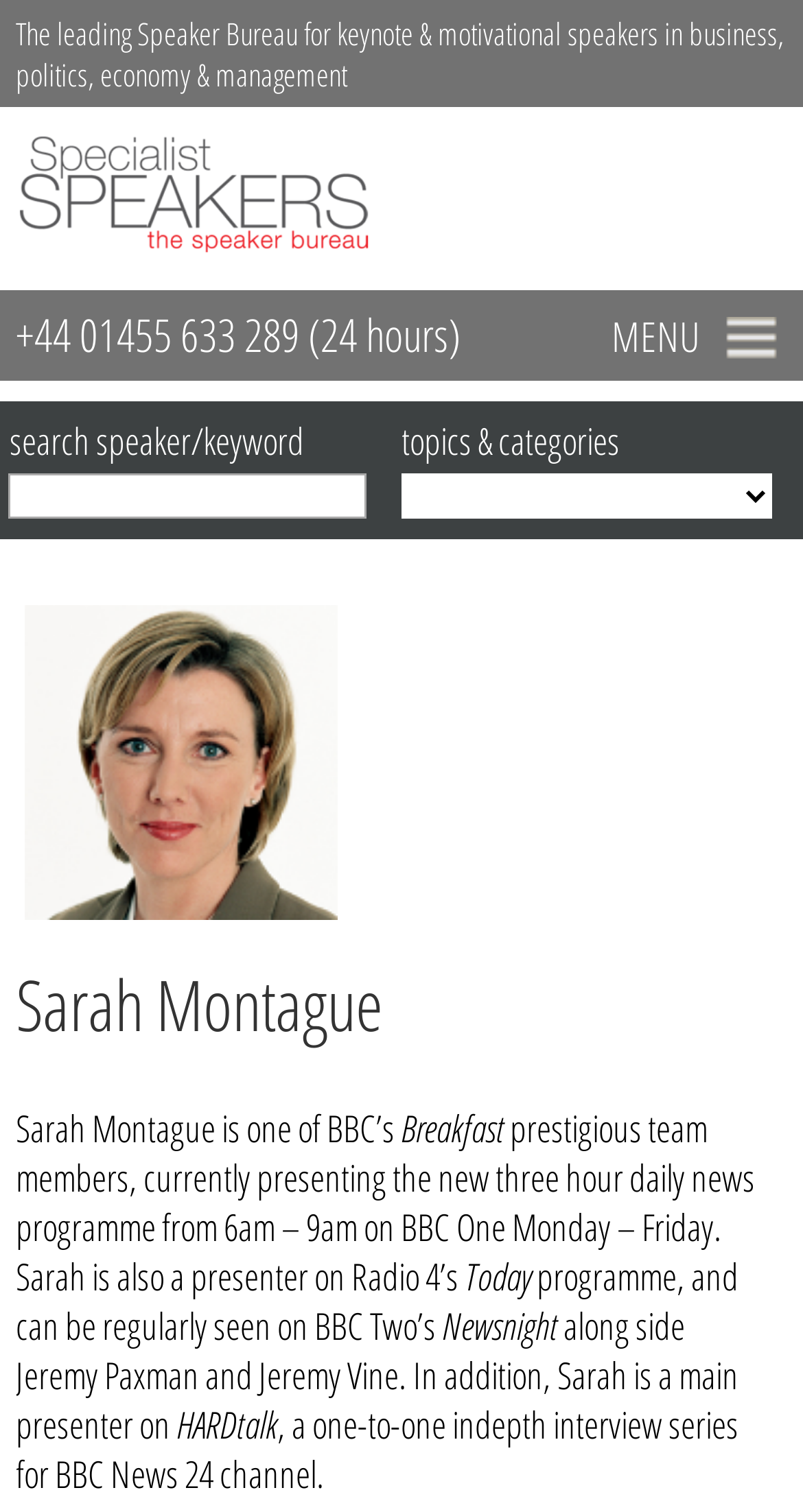Predict the bounding box coordinates of the area that should be clicked to accomplish the following instruction: "Enter your name". The bounding box coordinates should consist of four float numbers between 0 and 1, i.e., [left, top, right, bottom].

None